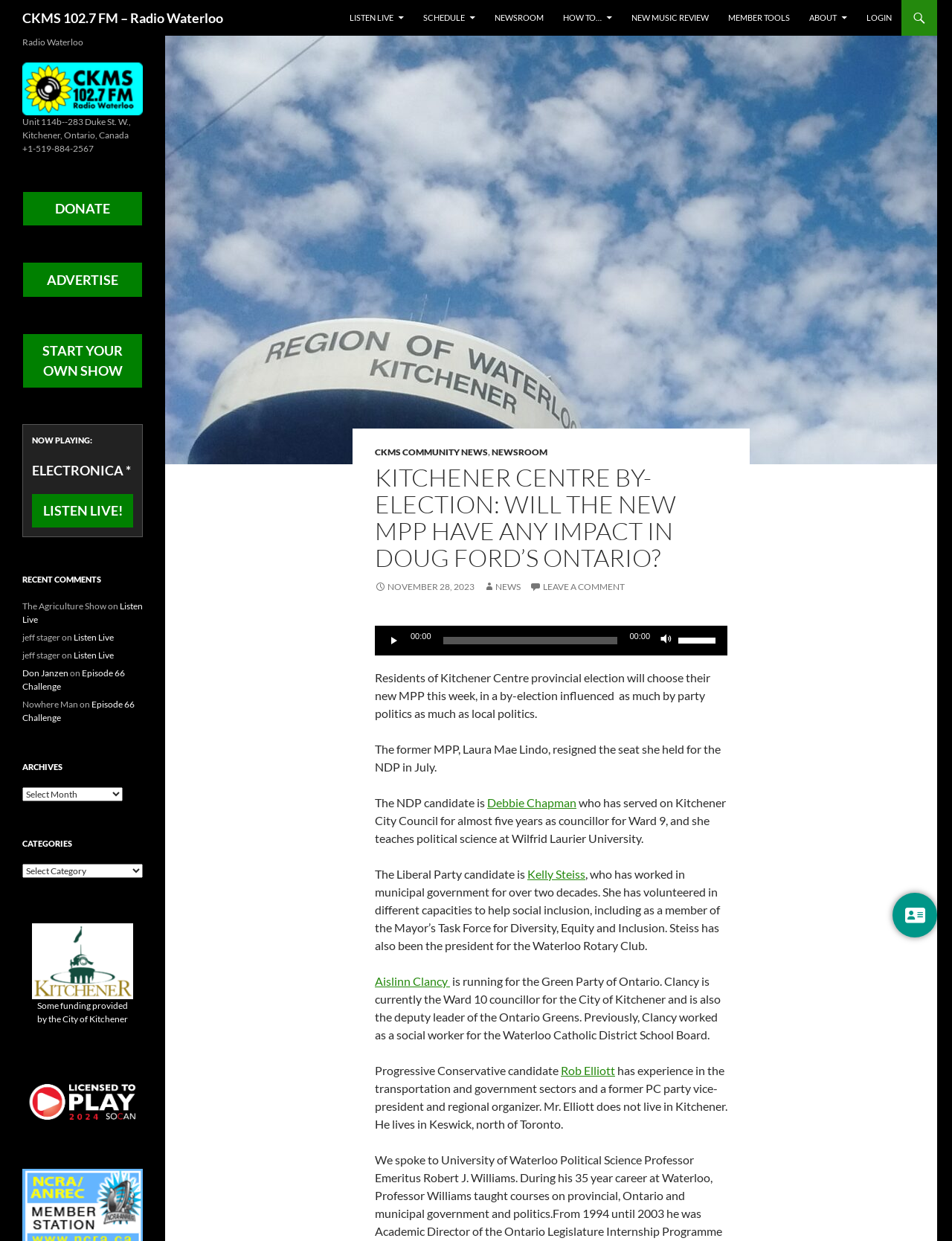Could you provide the bounding box coordinates for the portion of the screen to click to complete this instruction: "Click the 'NEWSROOM' link"?

[0.51, 0.0, 0.58, 0.029]